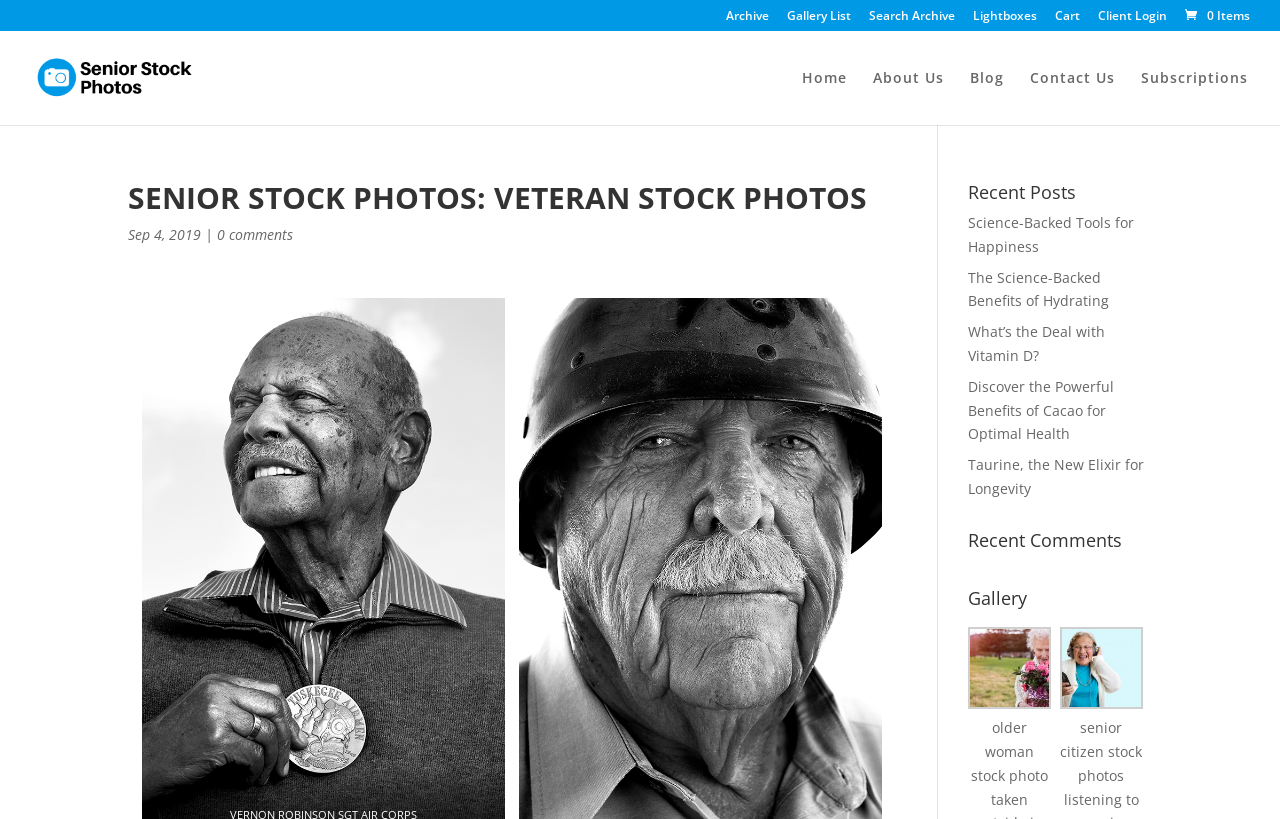Please answer the following question using a single word or phrase: 
What is the date of the last update on this webpage?

Sep 4, 2019